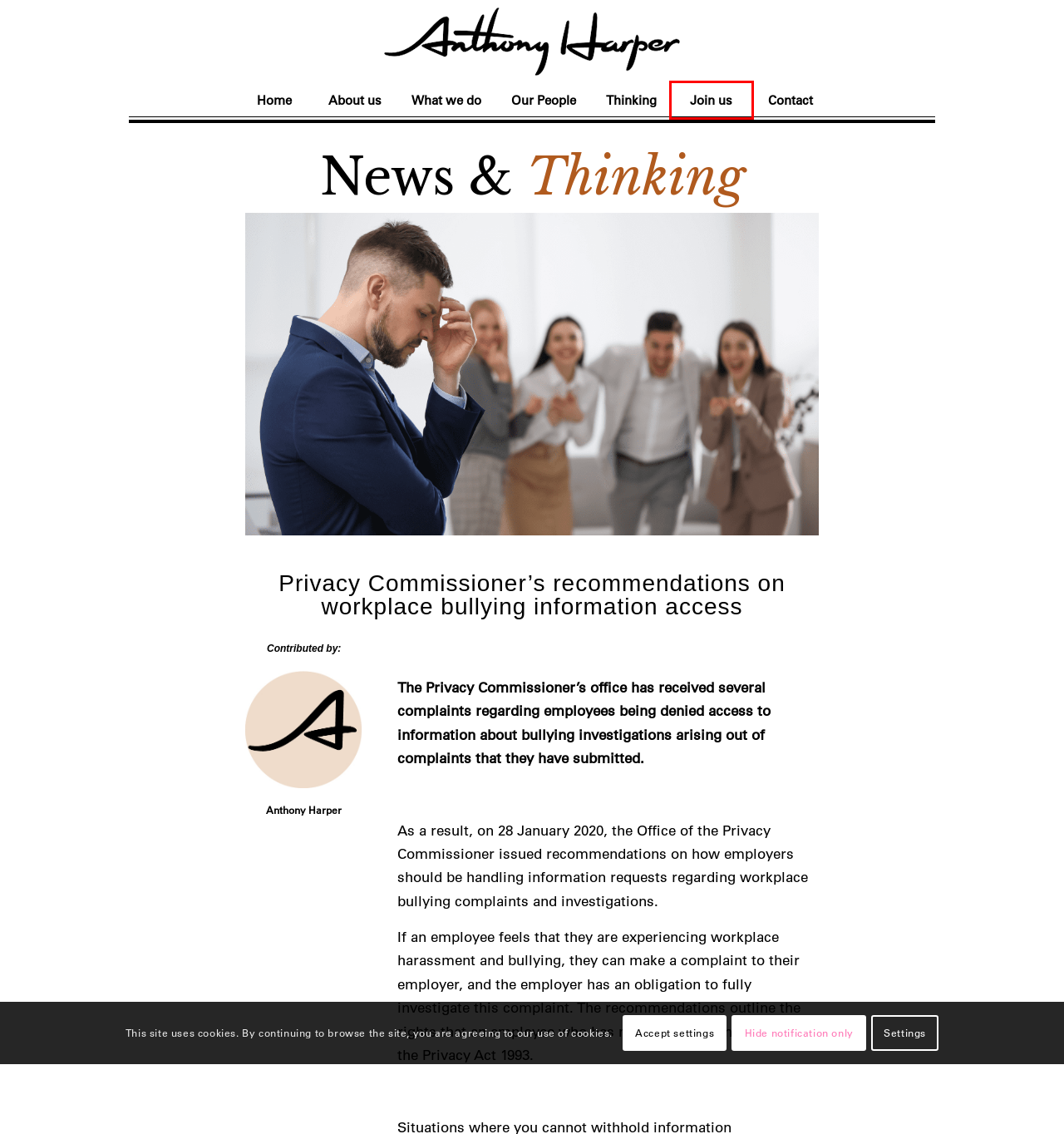View the screenshot of the webpage containing a red bounding box around a UI element. Select the most fitting webpage description for the new page shown after the element in the red bounding box is clicked. Here are the candidates:
A. Legal Team | Corporate Legal Advice | Anthony Harper Lawyers
B. About Us | New Zealand Lawyers | Anthony Harper
C. Contact Us | Anthony Harper Lawyers
D. New Zealand Business and Corporate Law | Anthony Harper
E. Careers | Anthony Harper Lawyers
F. What we do | Anthony Harper Lawyers
G. Website Terms & Conditions | Anthony Harper Lawyers
H. Our Thinking | Anthony Harper Lawyers

E